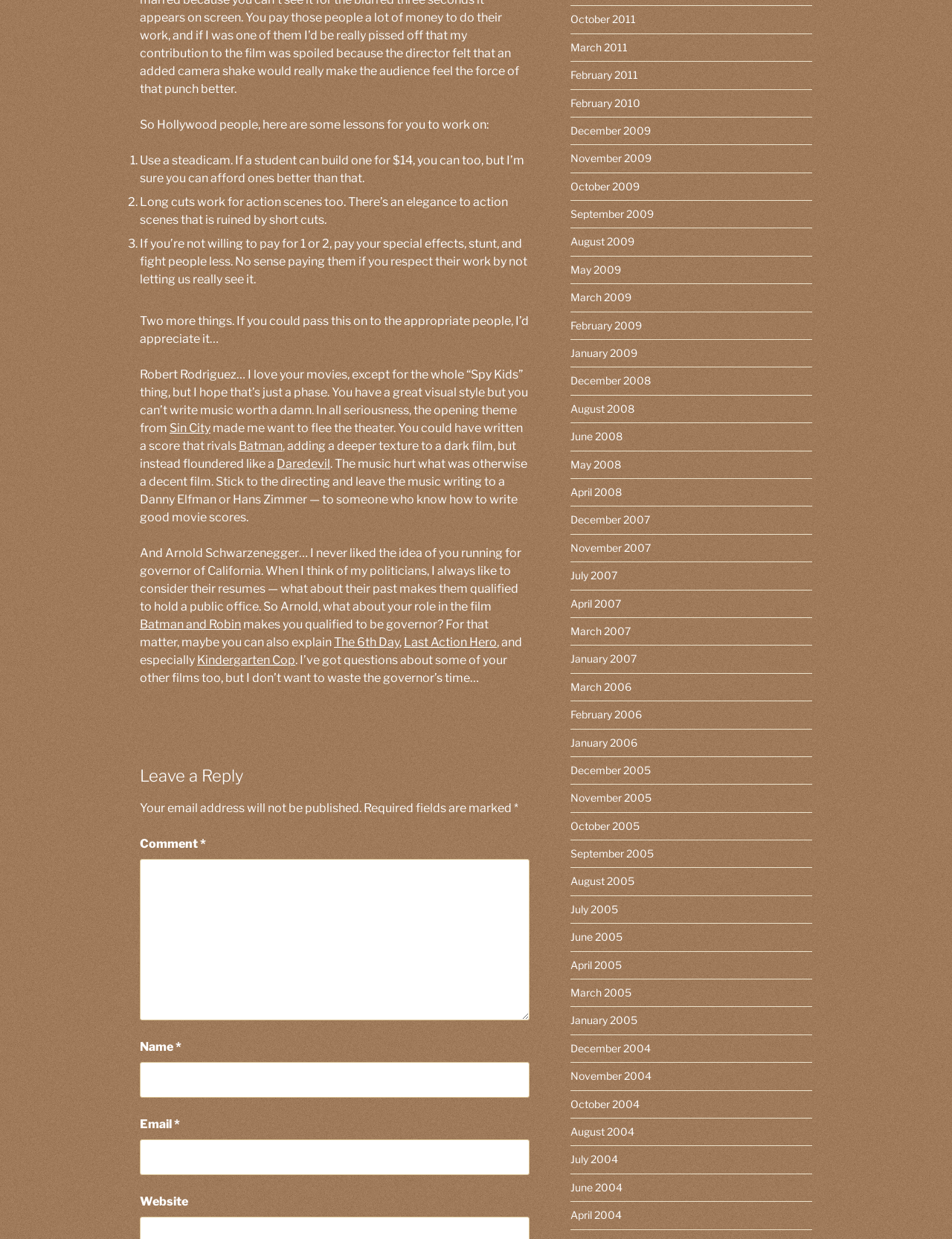Identify the bounding box coordinates of the region that needs to be clicked to carry out this instruction: "Click on the 'Hello Med' link". Provide these coordinates as four float numbers ranging from 0 to 1, i.e., [left, top, right, bottom].

None